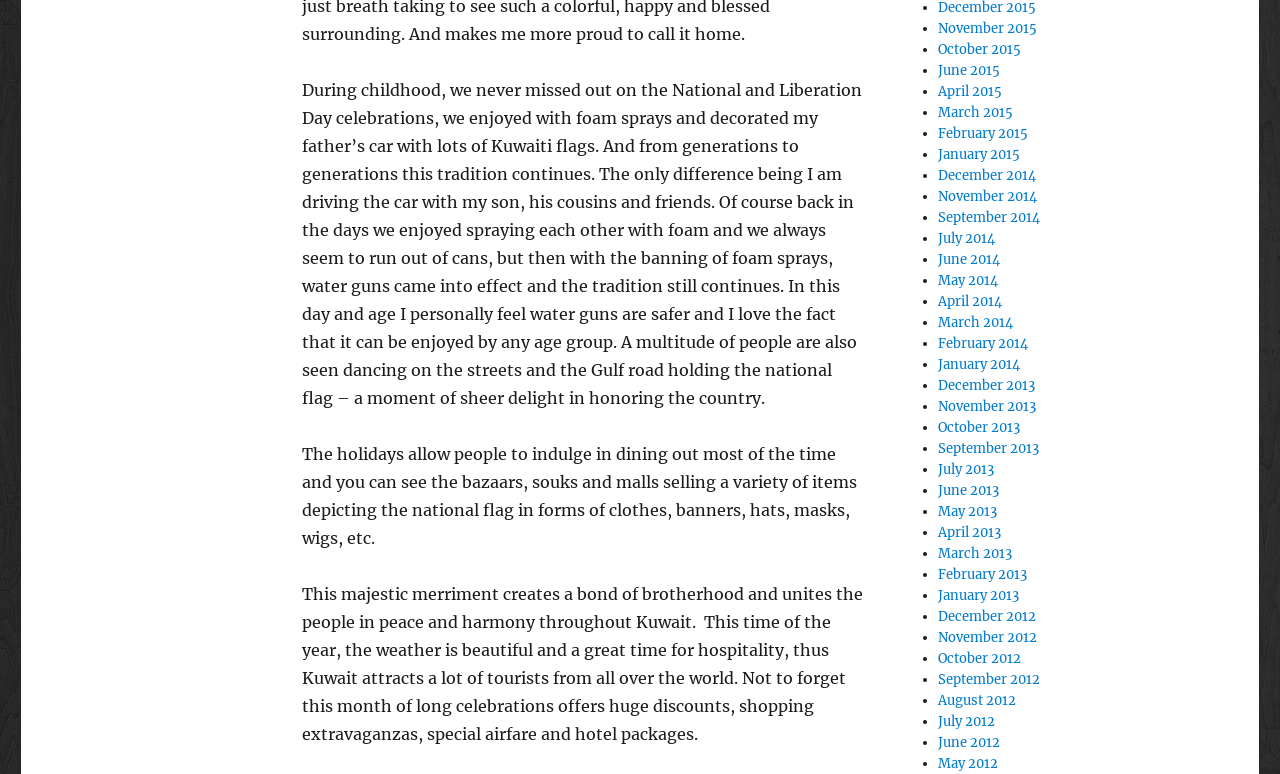Can you identify the bounding box coordinates of the clickable region needed to carry out this instruction: 'Click on April 2015'? The coordinates should be four float numbers within the range of 0 to 1, stated as [left, top, right, bottom].

[0.733, 0.107, 0.783, 0.129]